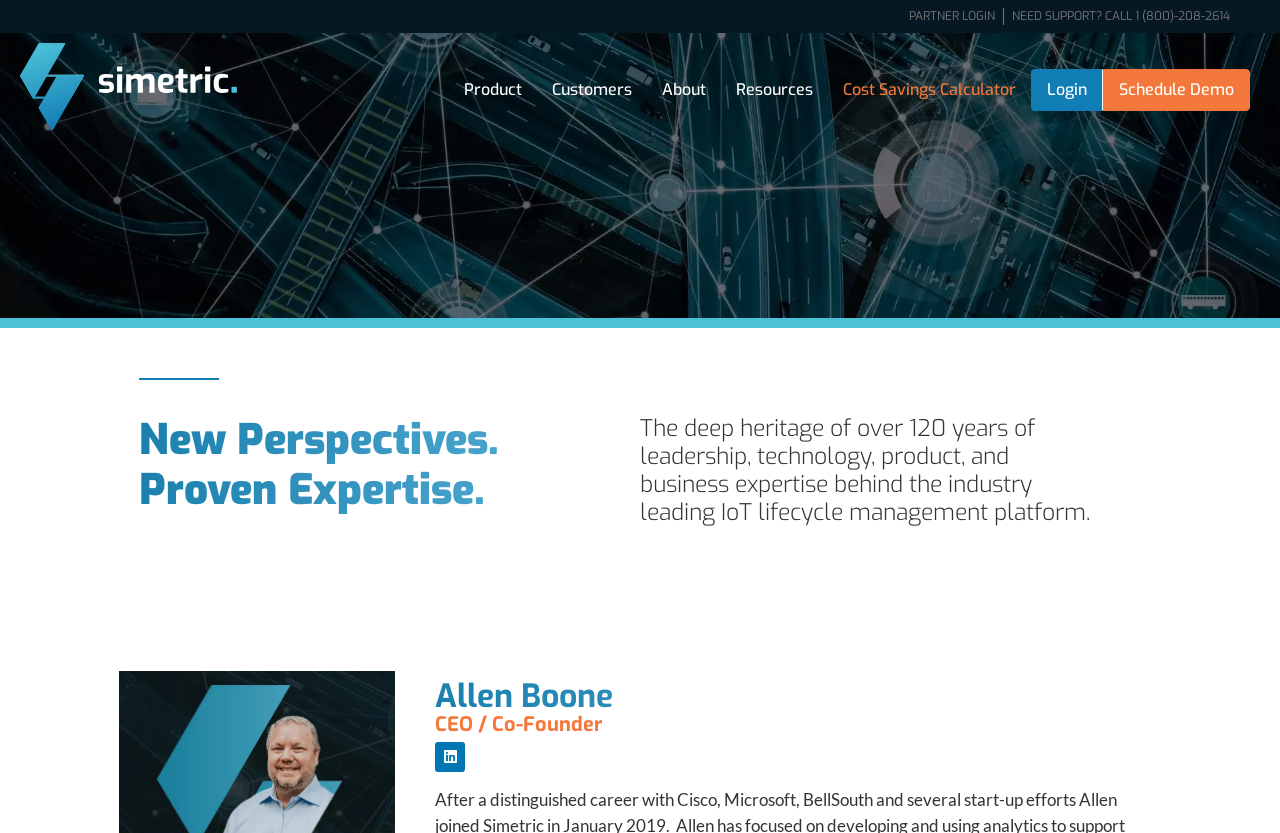Given the element description, predict the bounding box coordinates in the format (top-left x, top-left y, bottom-right x, bottom-right y). Make sure all values are between 0 and 1. Here is the element description: Need Support? Call 1 (800)-208-2614

[0.791, 0.01, 0.961, 0.03]